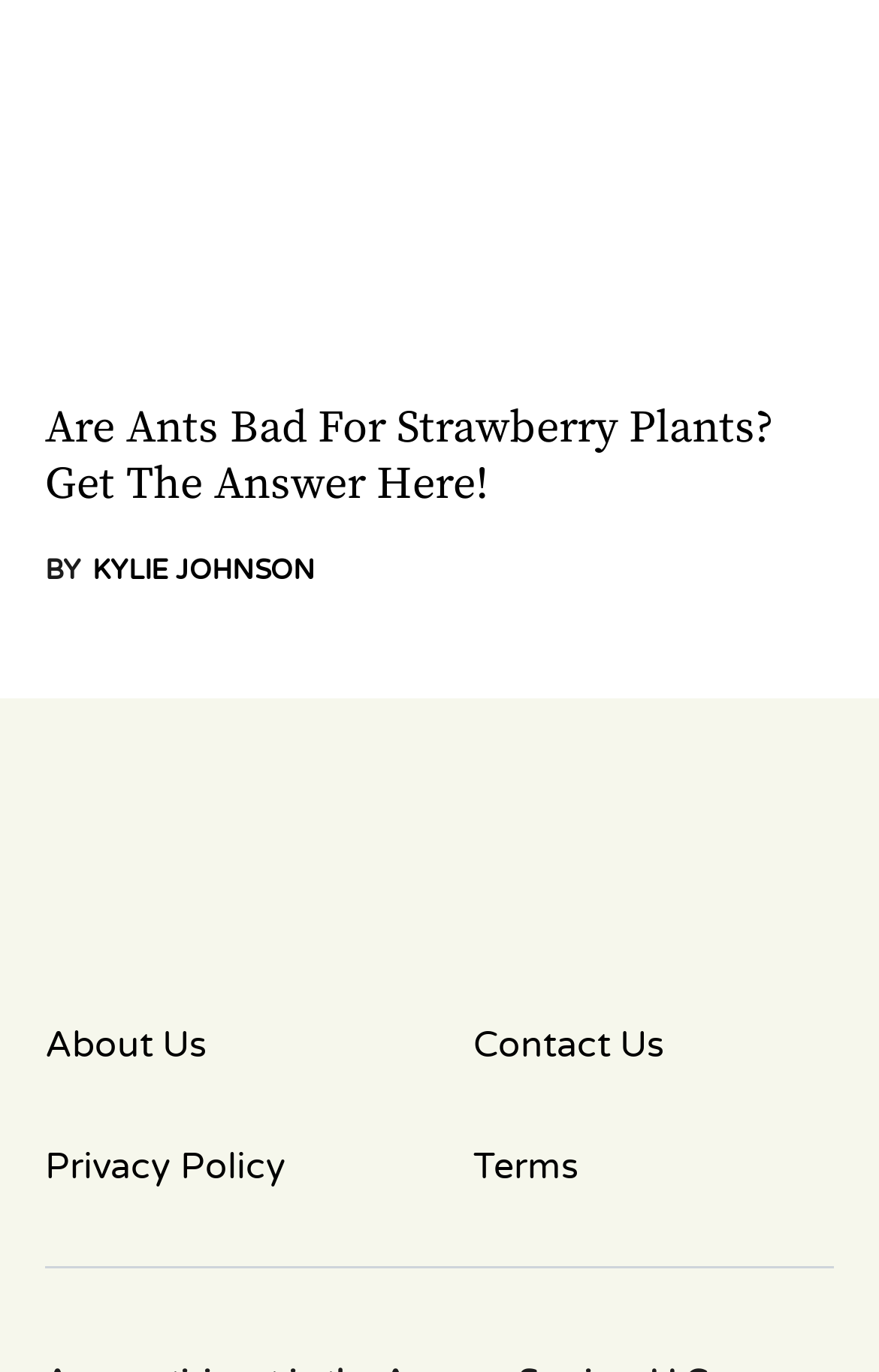How many main navigation links are there?
Offer a detailed and exhaustive answer to the question.

There are three main navigation links: 'Everything Backyard', 'About Us', and 'Contact Us', which are present at the top of the webpage.